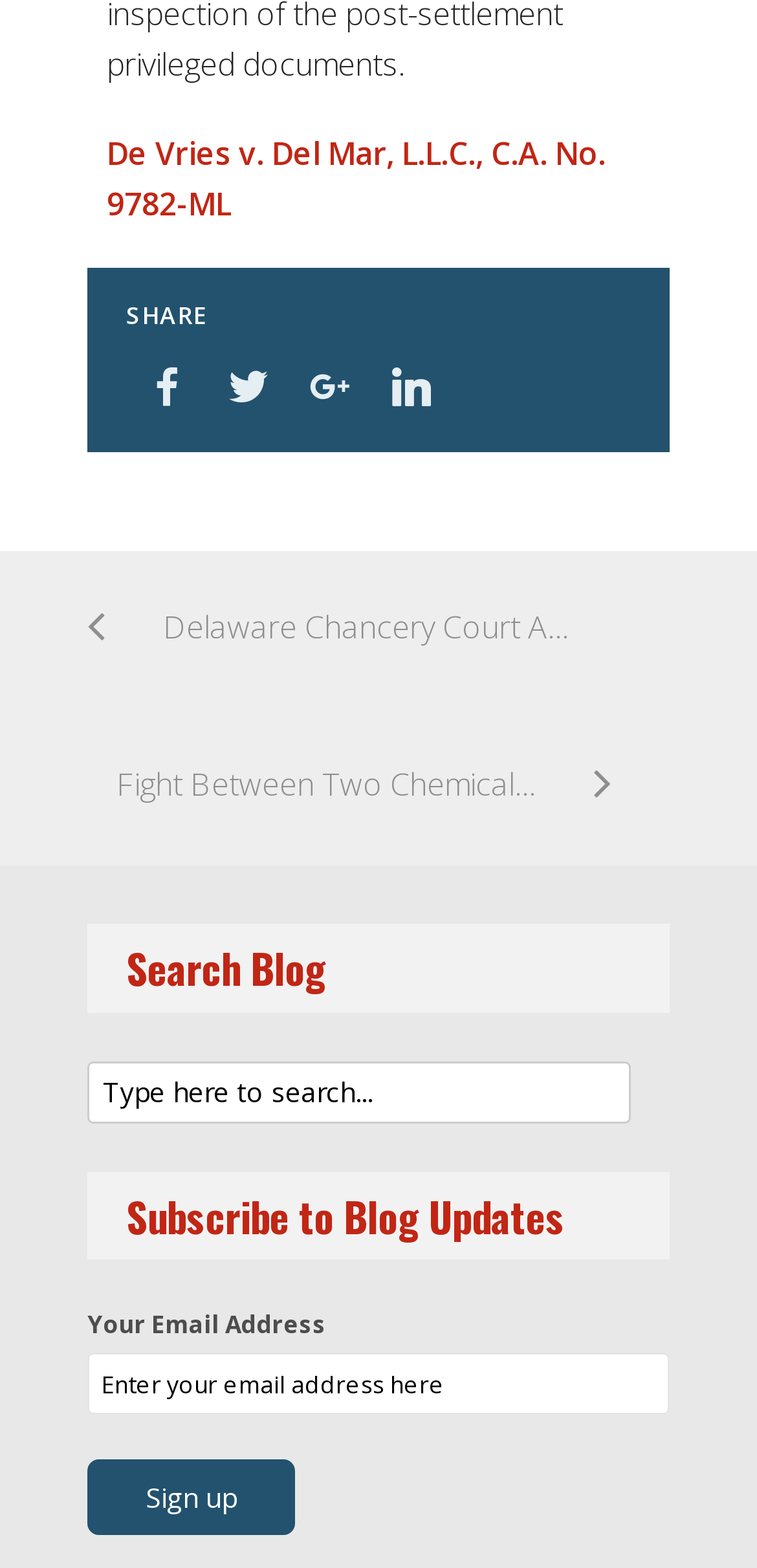Identify the bounding box coordinates of the region that should be clicked to execute the following instruction: "Subscribe to blog updates".

[0.115, 0.93, 0.39, 0.979]